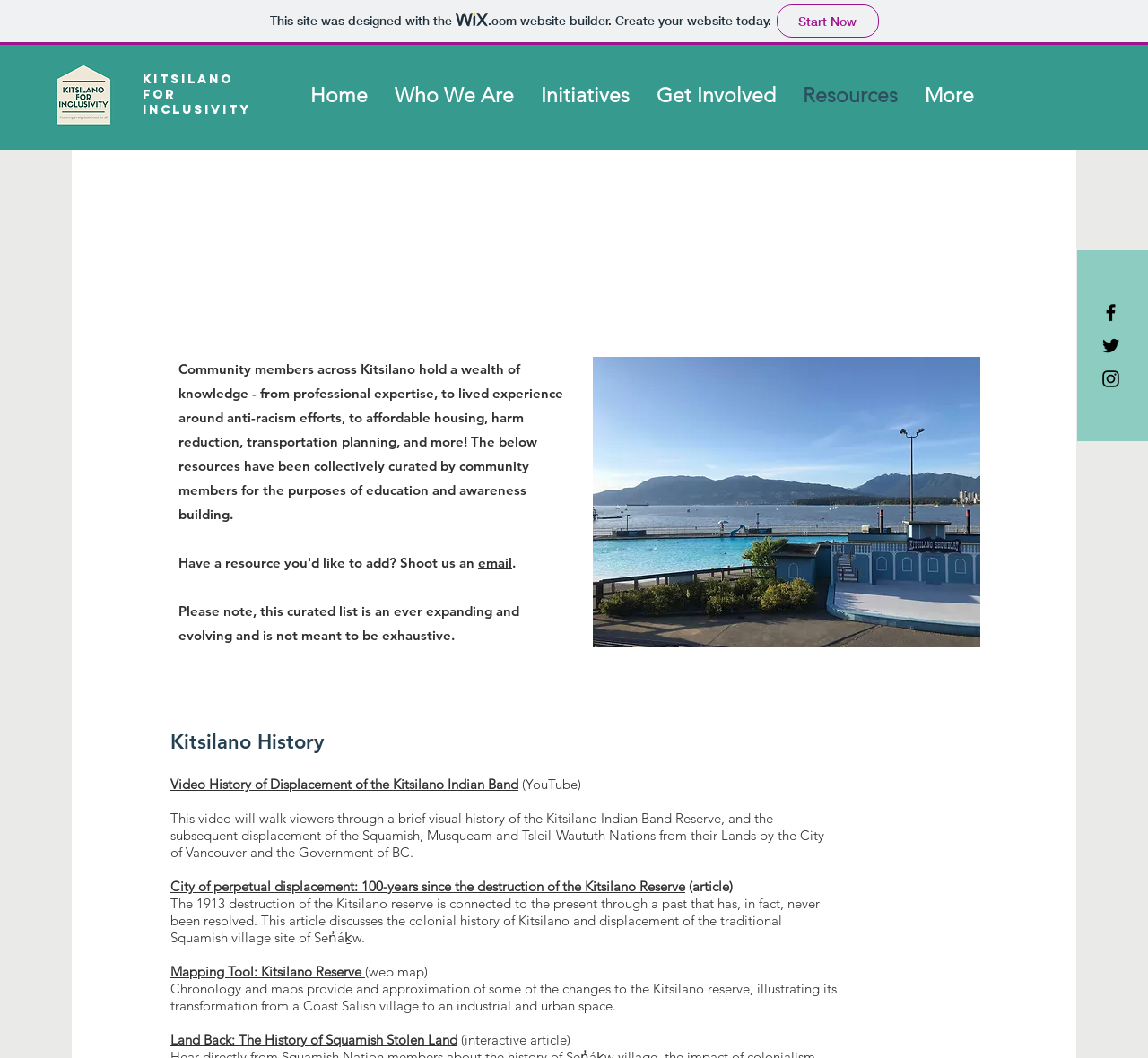Please identify the coordinates of the bounding box for the clickable region that will accomplish this instruction: "Learn about the history of Squamish stolen land".

[0.148, 0.975, 0.398, 0.991]